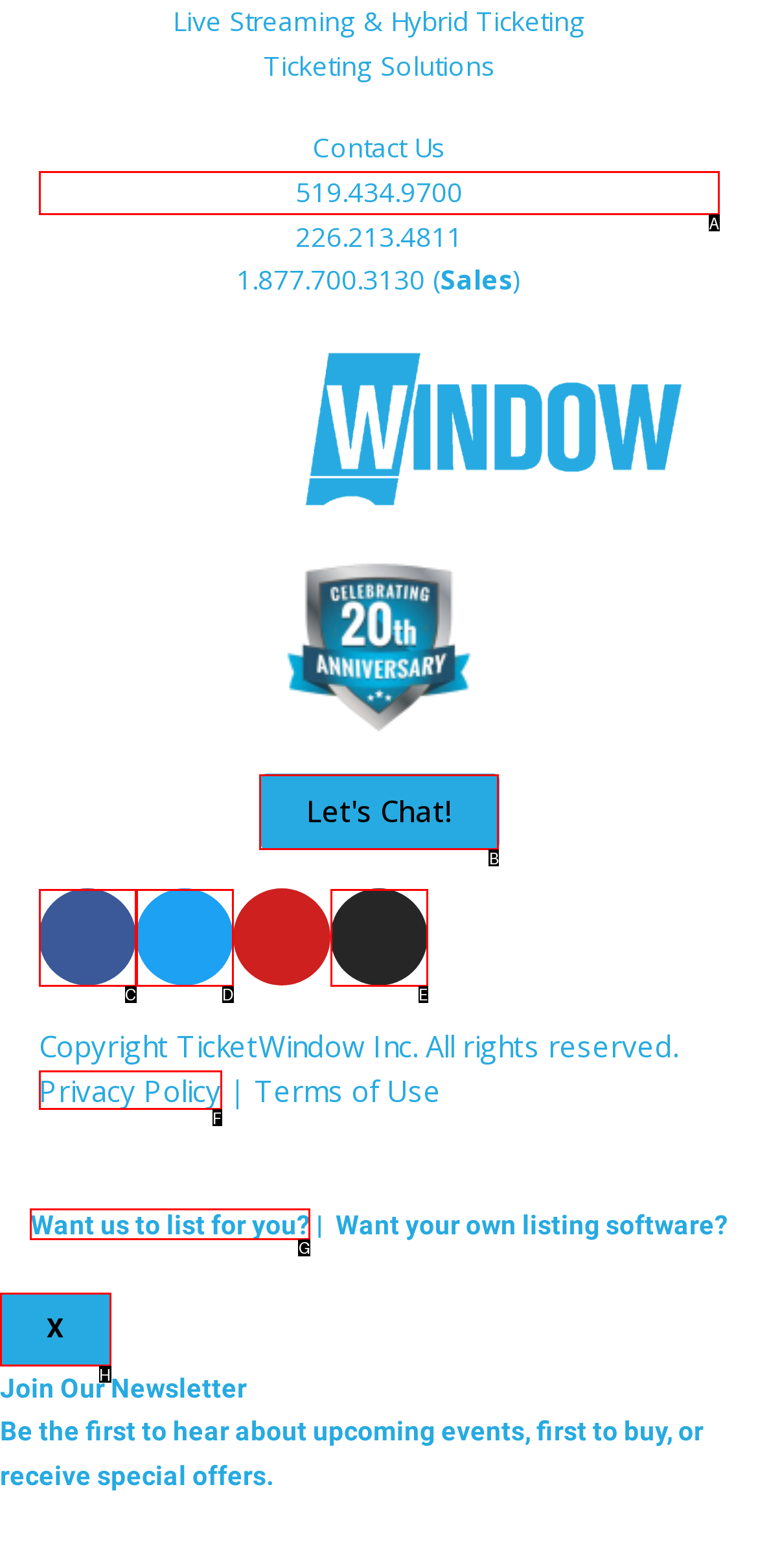Which option should I select to accomplish the task: Order food online? Respond with the corresponding letter from the given choices.

None